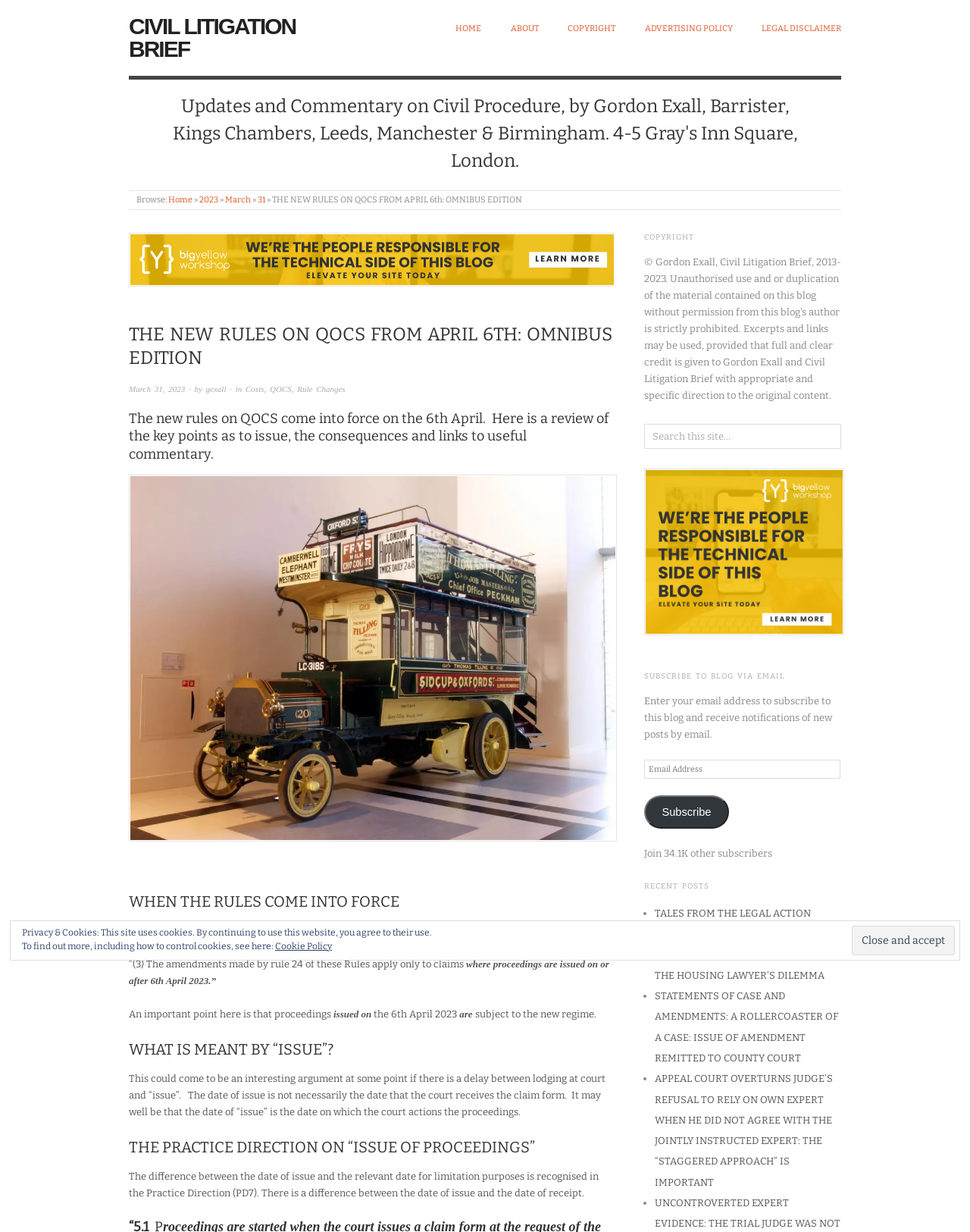Provide the bounding box coordinates of the area you need to click to execute the following instruction: "Click the 'SUBSCRIBE' button".

[0.664, 0.646, 0.752, 0.673]